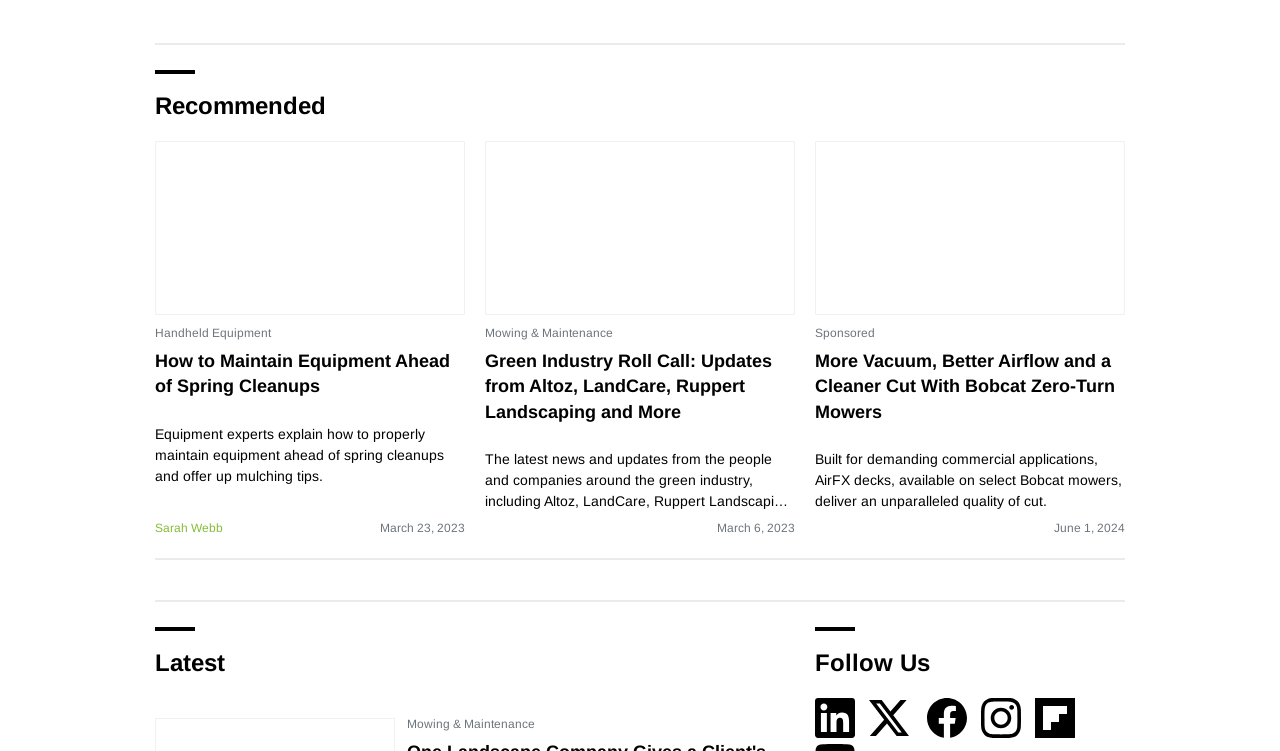What is the category of the article 'How to Maintain Equipment Ahead of Spring Cleanups'? Using the information from the screenshot, answer with a single word or phrase.

Mowing & Maintenance